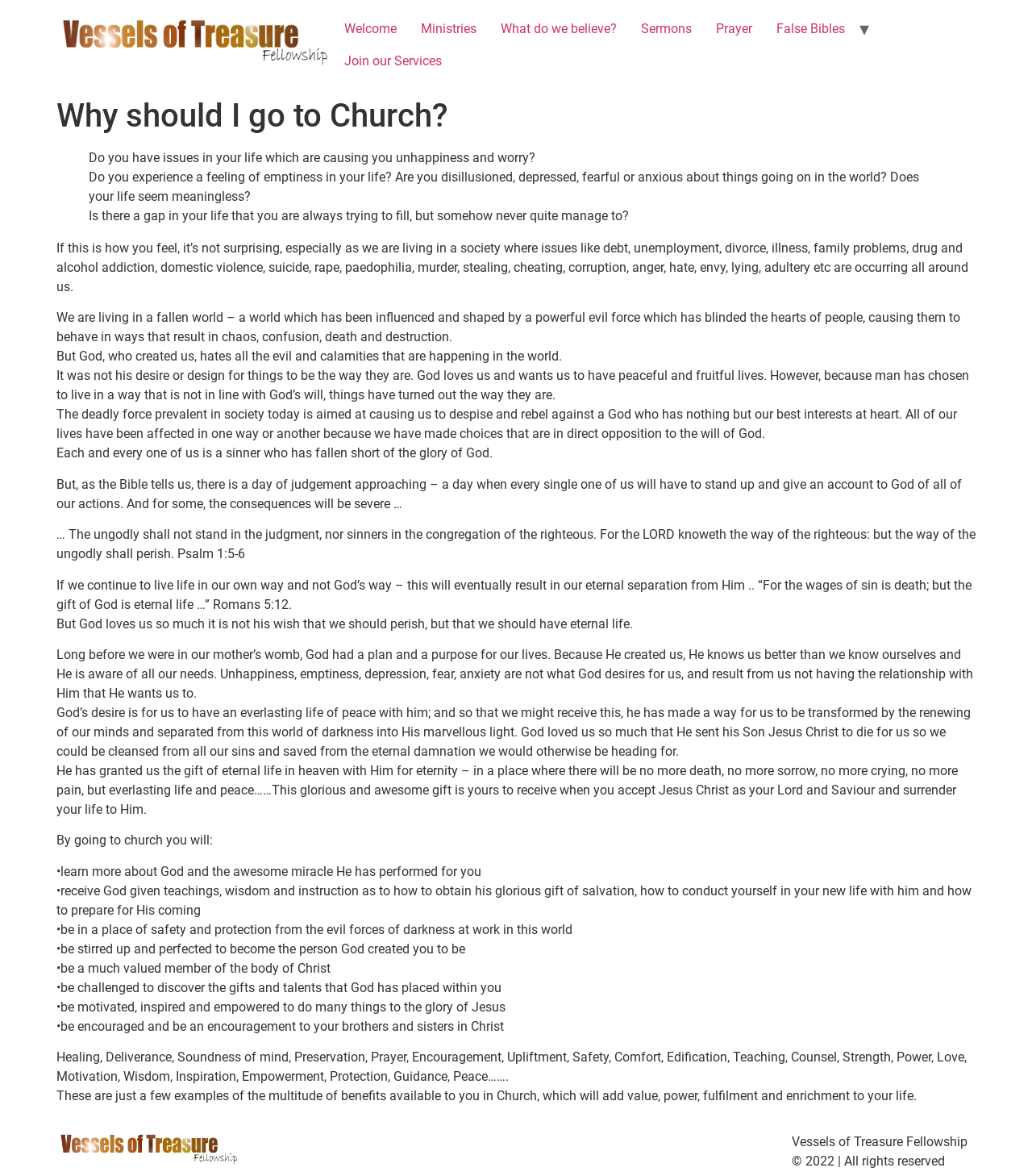Show the bounding box coordinates of the element that should be clicked to complete the task: "Click the 'Ministries' link".

[0.396, 0.011, 0.473, 0.038]